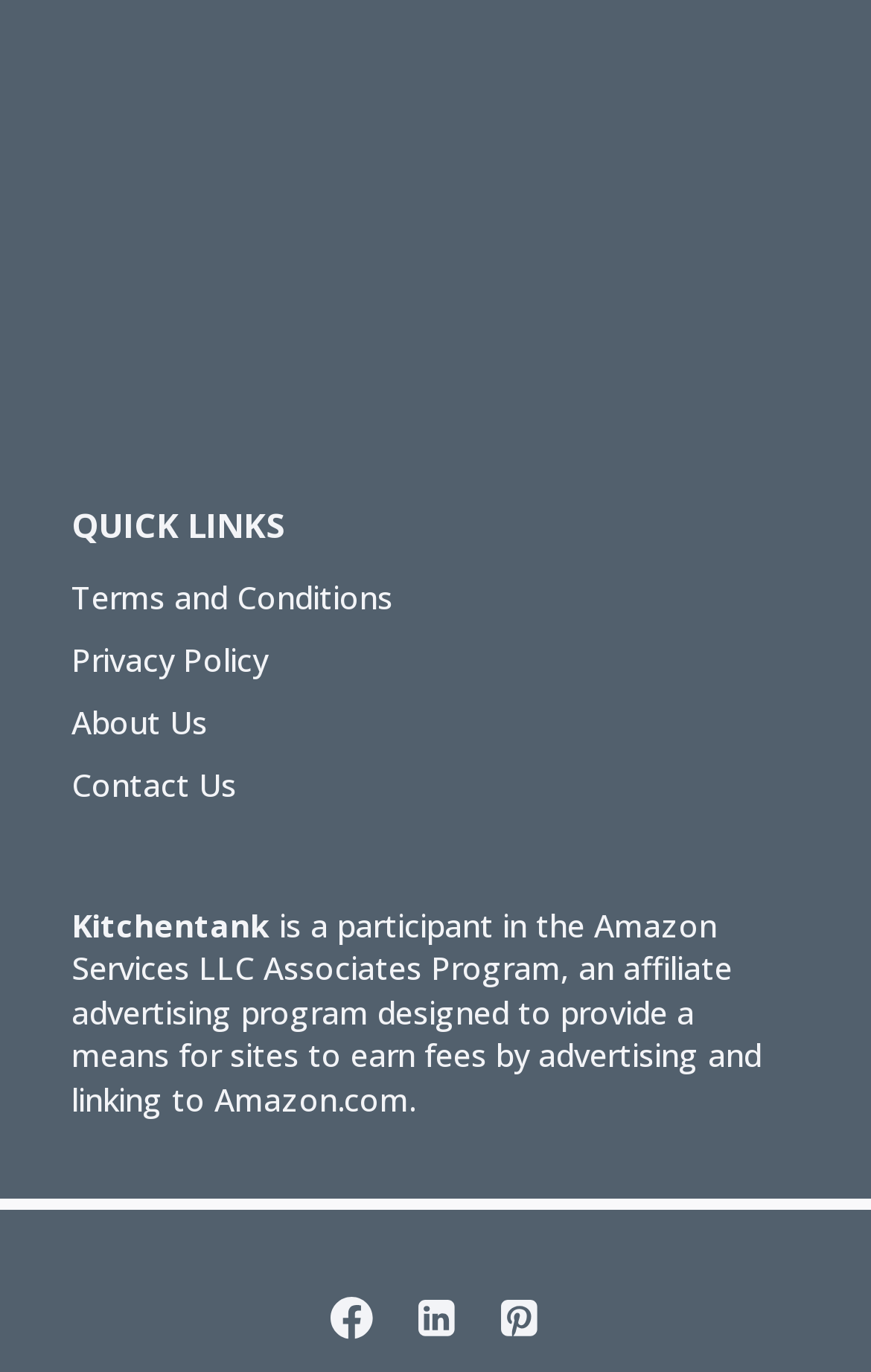Identify the bounding box coordinates of the clickable region necessary to fulfill the following instruction: "Visit About Us page". The bounding box coordinates should be four float numbers between 0 and 1, i.e., [left, top, right, bottom].

[0.082, 0.504, 0.918, 0.549]